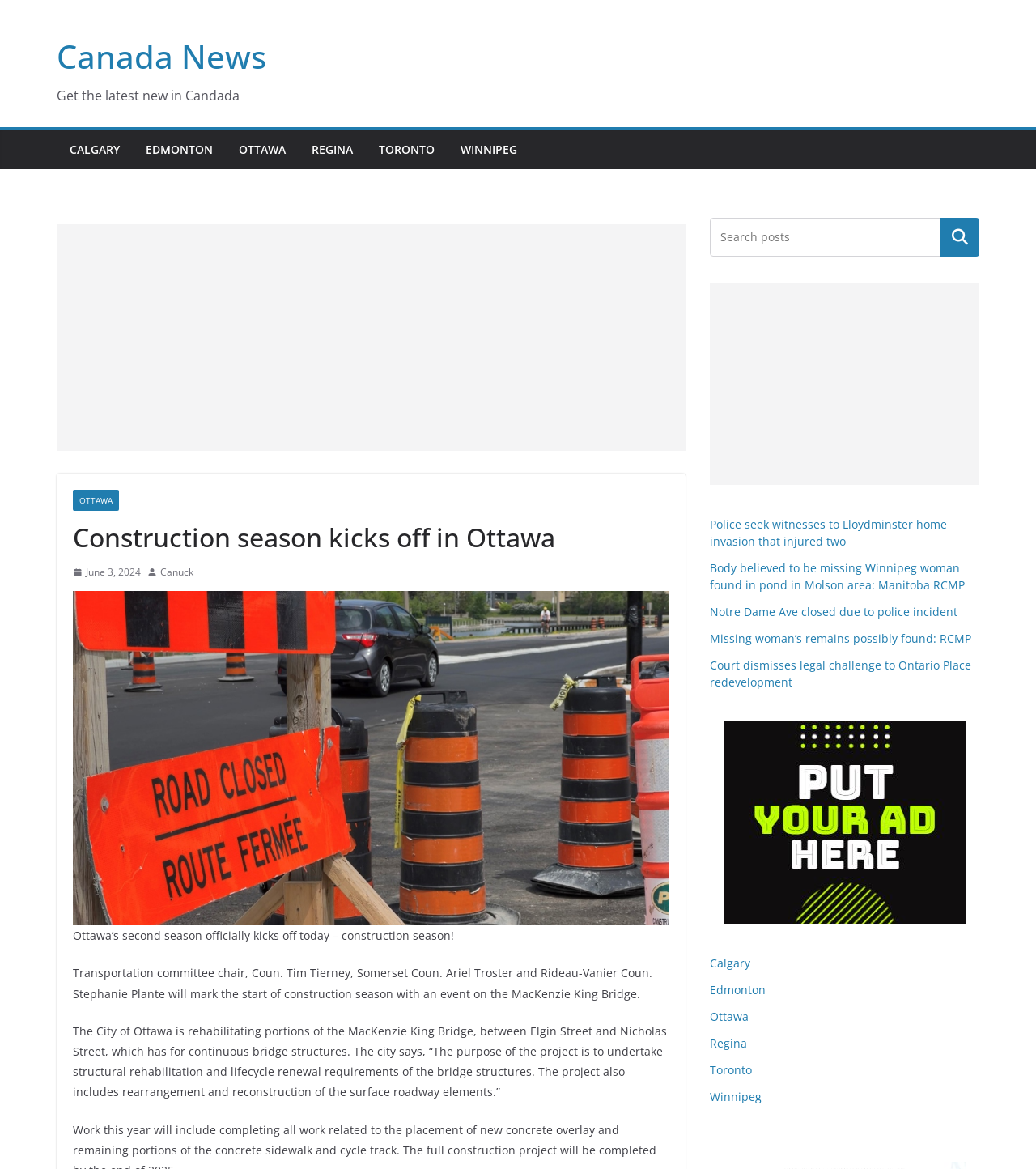How many links are there in the complementary section?
Provide a detailed answer to the question, using the image to inform your response.

The question can be answered by counting the number of links in the complementary section, which are Police seek witnesses to Lloydminster home invasion that injured two, Body believed to be missing Winnipeg woman found in pond in Molson area: Manitoba RCMP, and so on, totaling 11 links.